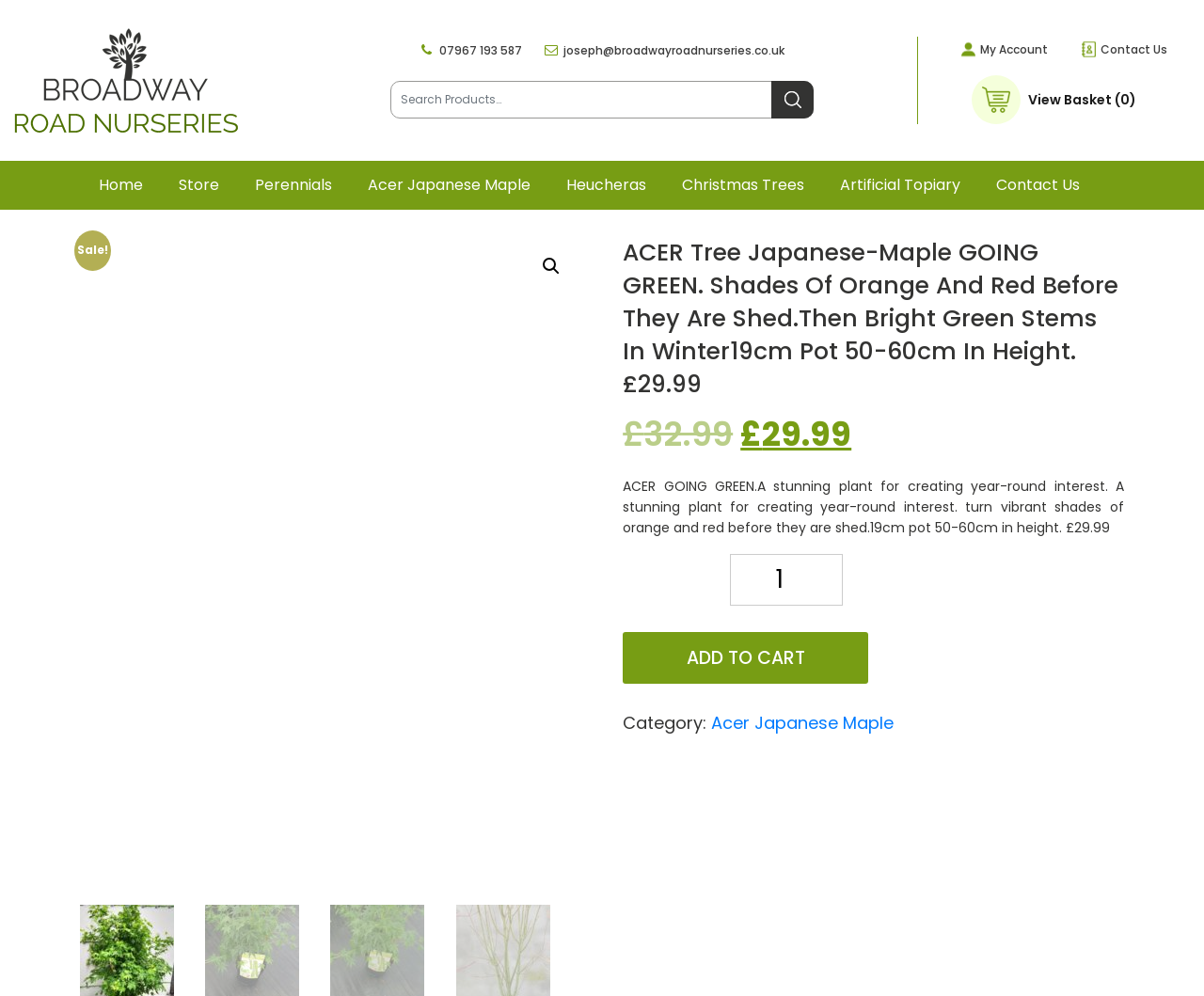What is the category of the Acer Tree Japanese-Maple?
Provide an in-depth answer to the question, covering all aspects.

I found the answer by looking at the static text element that describes the category, which is 'Category:' and the corresponding link element that points to the category, which is 'Acer Japanese Maple'.